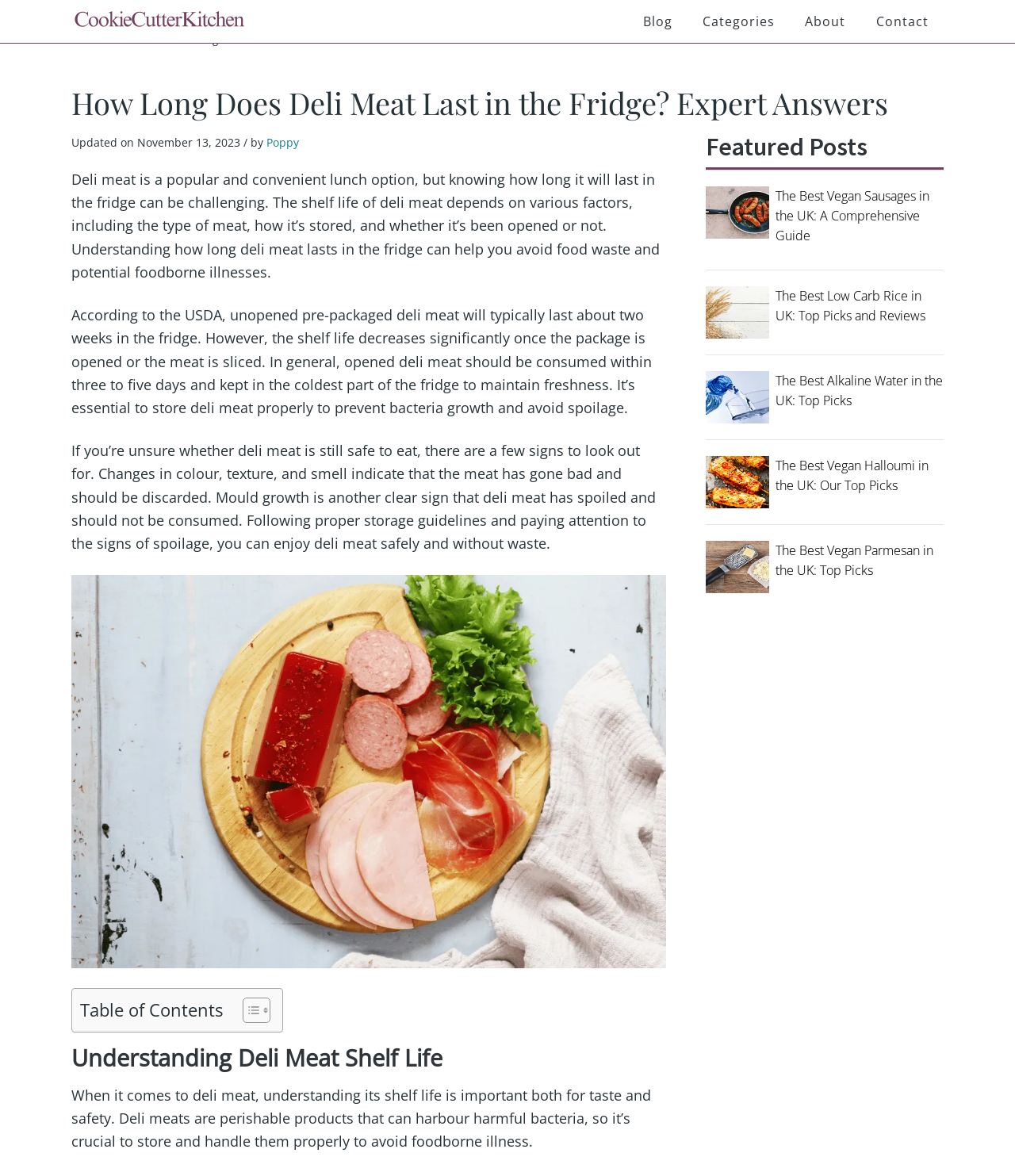Offer a detailed account of what is visible on the webpage.

This webpage is about deli meat and its shelf life. At the top, there is a navigation menu with links to "Blog", "Categories", "About", and "Contact". Below the navigation menu, there is a heading that reads "How Long Does Deli Meat Last in the Fridge? Expert Answers". This heading is followed by a brief introduction to the topic, which explains that deli meat is a popular lunch option, but its shelf life depends on various factors.

The main content of the webpage is divided into sections. The first section explains how long deli meat lasts in the fridge, citing the USDA's guidelines. It also provides tips on how to store deli meat properly to prevent spoilage. The second section discusses signs of spoilage, such as changes in color, texture, and smell.

There is an image related to deli meat shelf life, followed by a table of contents. The table of contents has a toggle button to expand or collapse it. Below the table of contents, there is a section titled "Understanding Deli Meat Shelf Life", which emphasizes the importance of storing and handling deli meat properly to avoid foodborne illness.

On the right side of the webpage, there is a sidebar with a heading "Primary Sidebar". Below the heading, there are featured posts, including articles about vegan sausages, low-carb rice, alkaline water, vegan halloumi, and vegan parmesan. Each article has a heading and a link to read more.